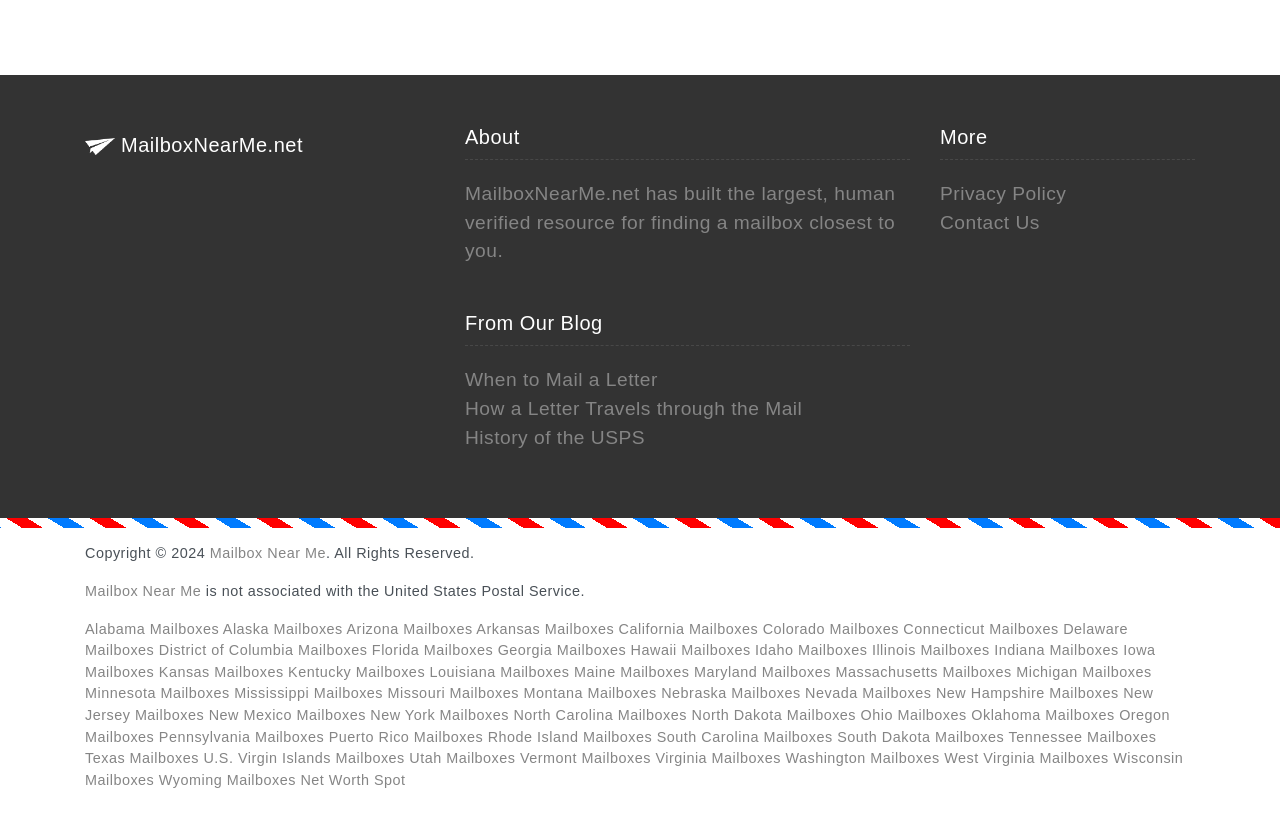What is the copyright year of the website?
Based on the screenshot, provide your answer in one word or phrase.

2024